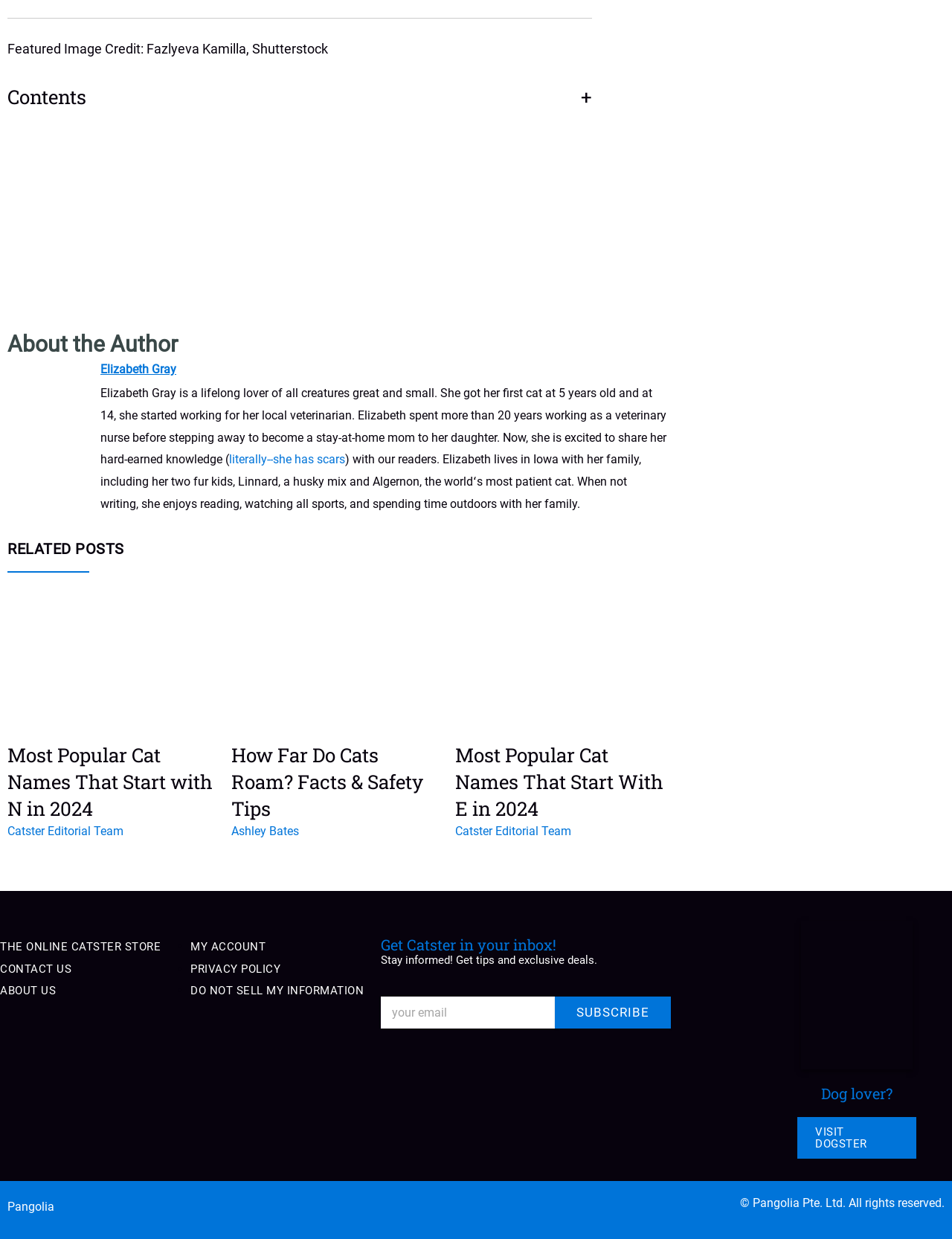Please locate the clickable area by providing the bounding box coordinates to follow this instruction: "Visit Dogster".

[0.838, 0.902, 0.962, 0.935]